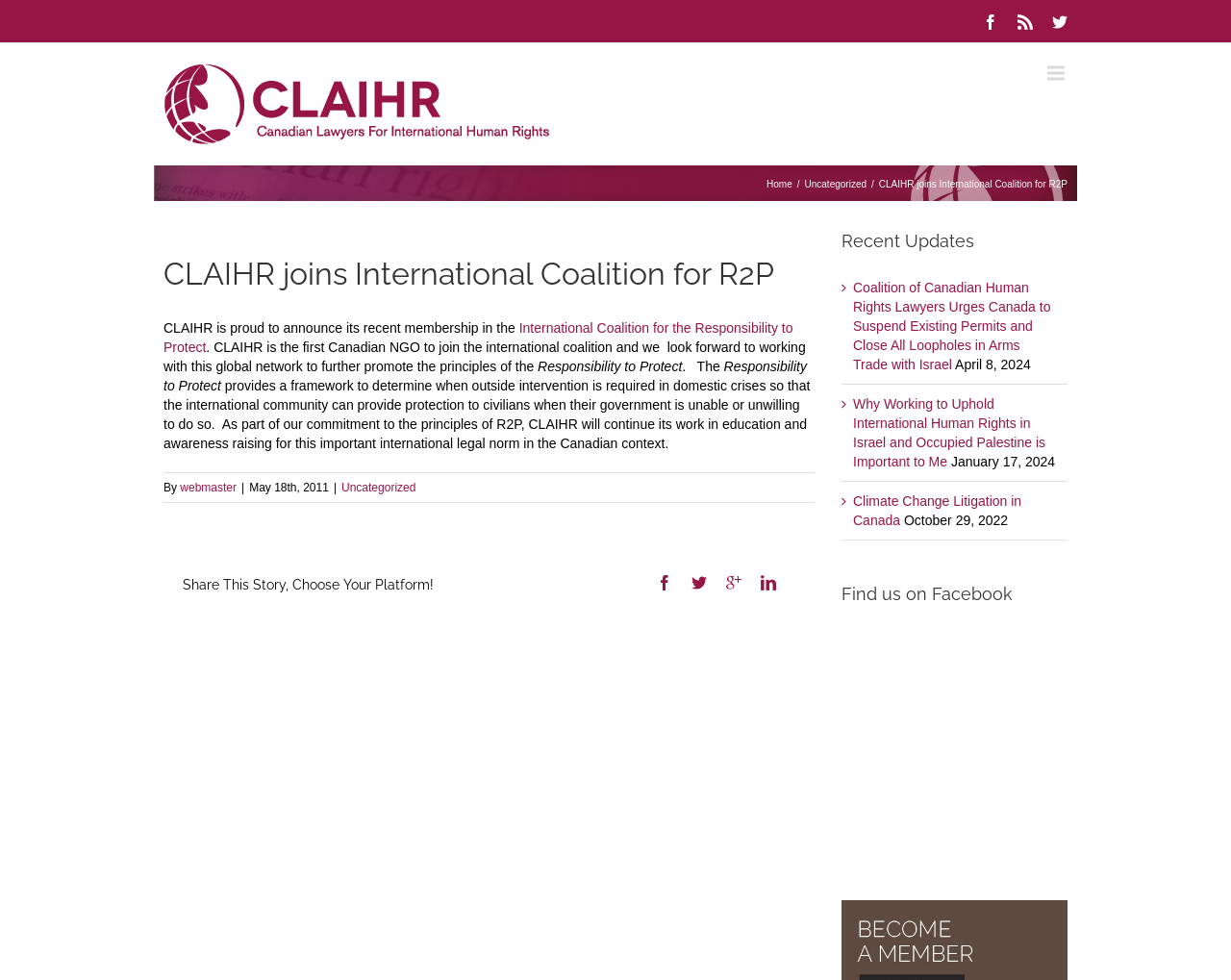Give a detailed account of the webpage.

The webpage is about CLAIHR, a Canadian NGO, and its recent membership in the International Coalition for the Responsibility to Protect. At the top, there are three social media links and a link to the website's homepage. Below that, there is a logo of CLAIHR, which is also a link to the website's homepage.

The main content of the webpage is divided into two sections. The first section is about CLAIHR's membership in the International Coalition for the Responsibility to Protect. It starts with a heading that announces the membership, followed by a paragraph of text that explains the significance of this membership. The text is divided into several lines, with links to the International Coalition for the Responsibility to Protect and the principles of R2P.

The second section is a list of recent updates, which includes four news articles with links to read more. Each article has a title, a brief summary, and a date. The articles are arranged in a vertical list, with the most recent one at the top.

On the right side of the webpage, there is a section that says "Find us on Facebook" and has an iframe that displays a Facebook page. Below that, there is a link to share the story on various social media platforms.

At the bottom of the webpage, there is a footer section that has a link to the website's homepage, a link to the webmaster, and a date.